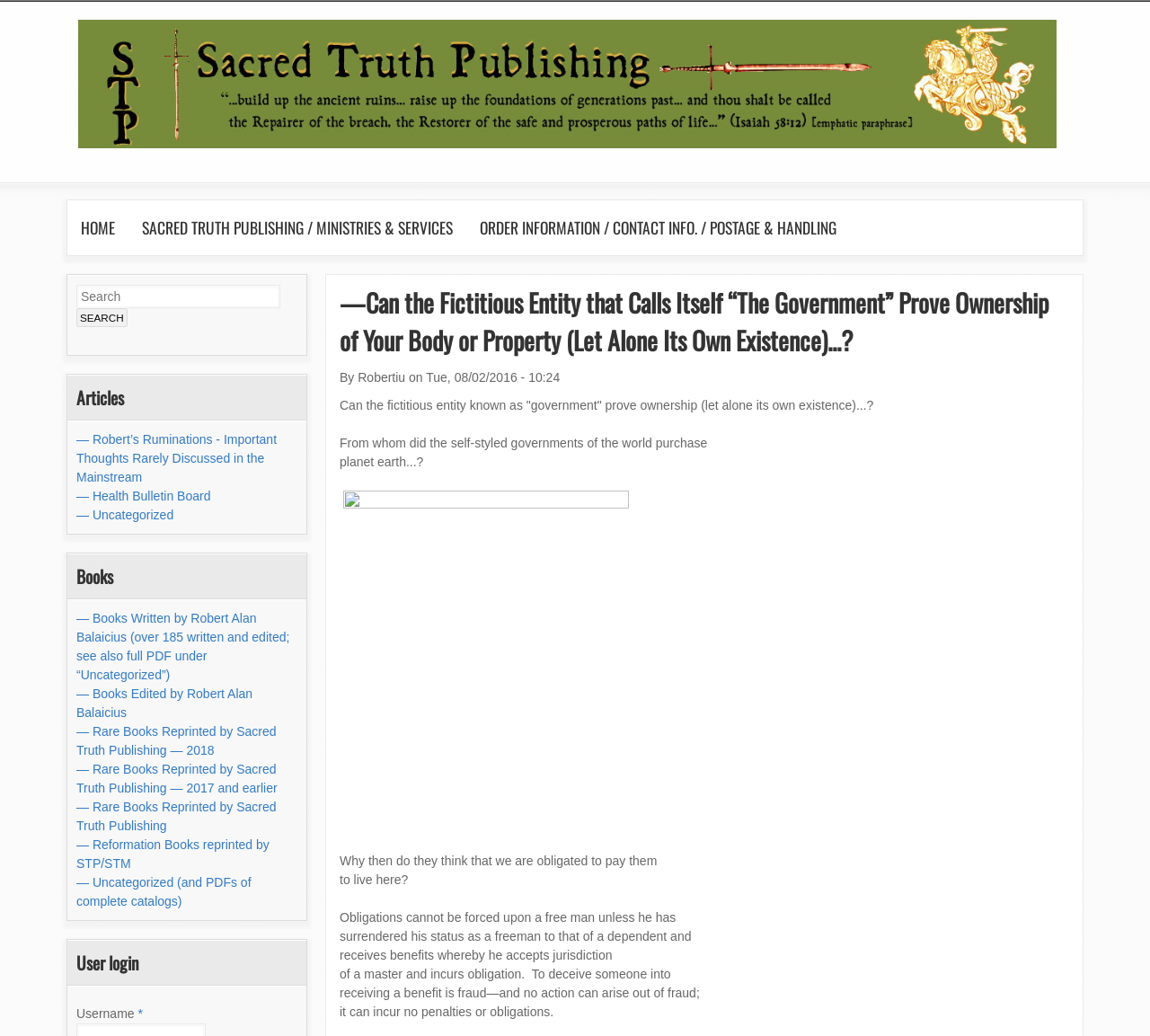Extract the main title from the webpage.

Sacred Truth Ministries